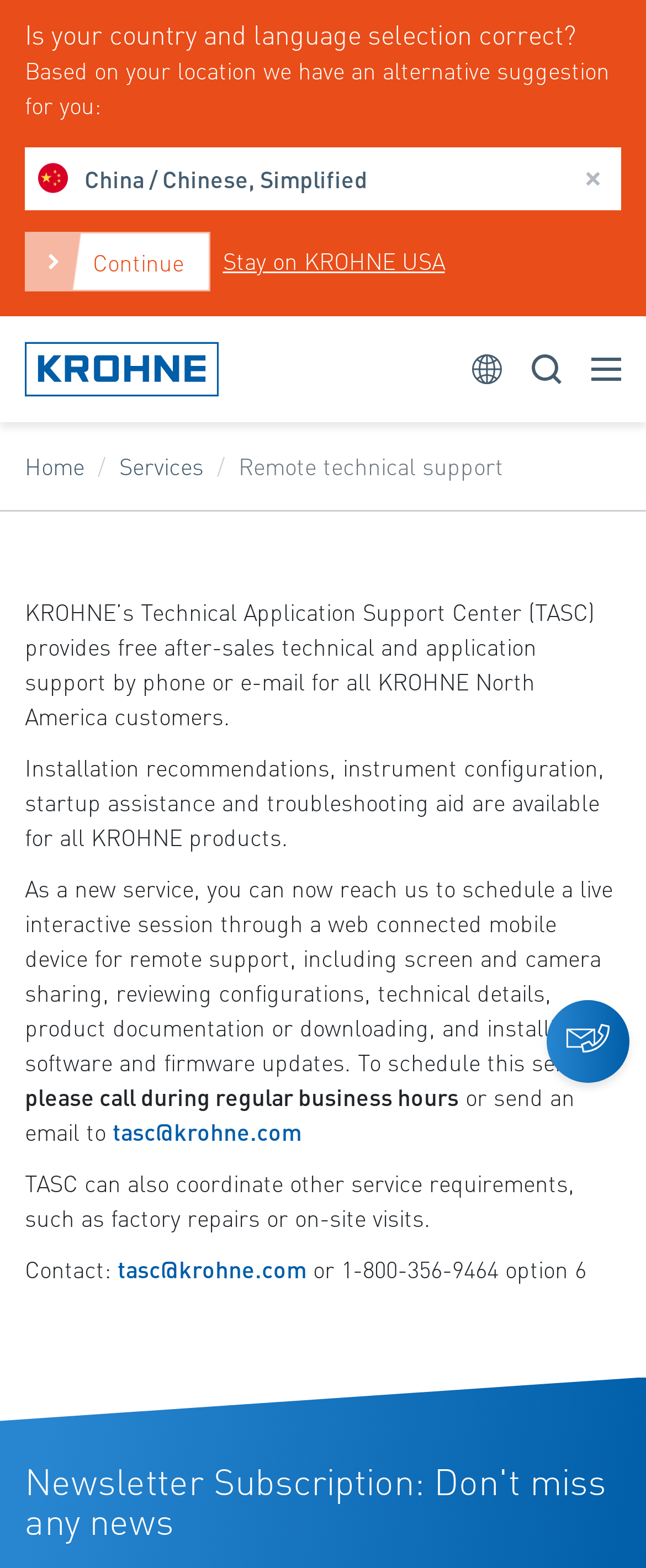What kind of support is available from TASC?
Respond to the question with a single word or phrase according to the image.

Technical and application support